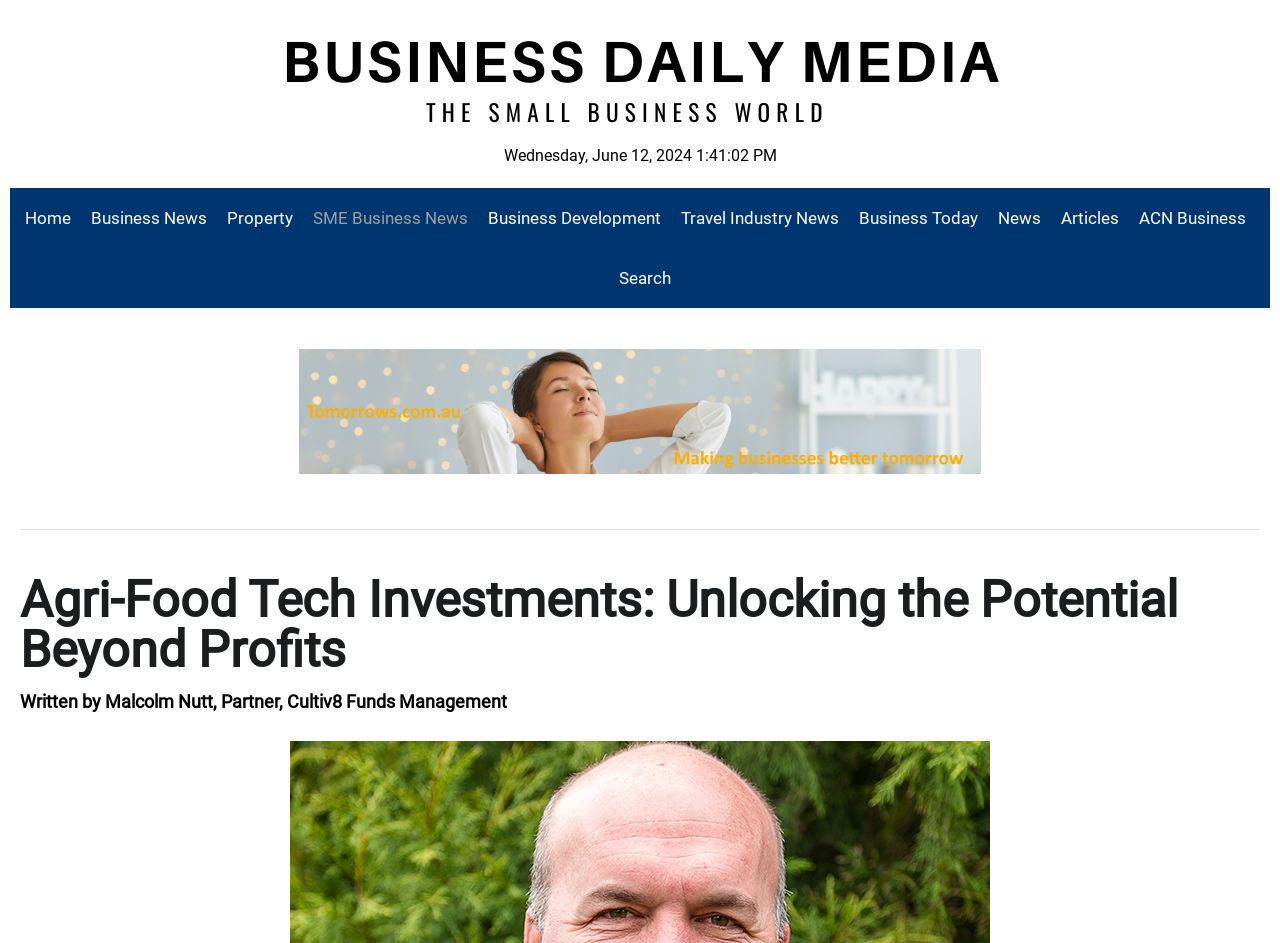Please specify the coordinates of the bounding box for the element that should be clicked to carry out this instruction: "search for something". The coordinates must be four float numbers between 0 and 1, formatted as [left, top, right, bottom].

[0.476, 0.263, 0.524, 0.327]